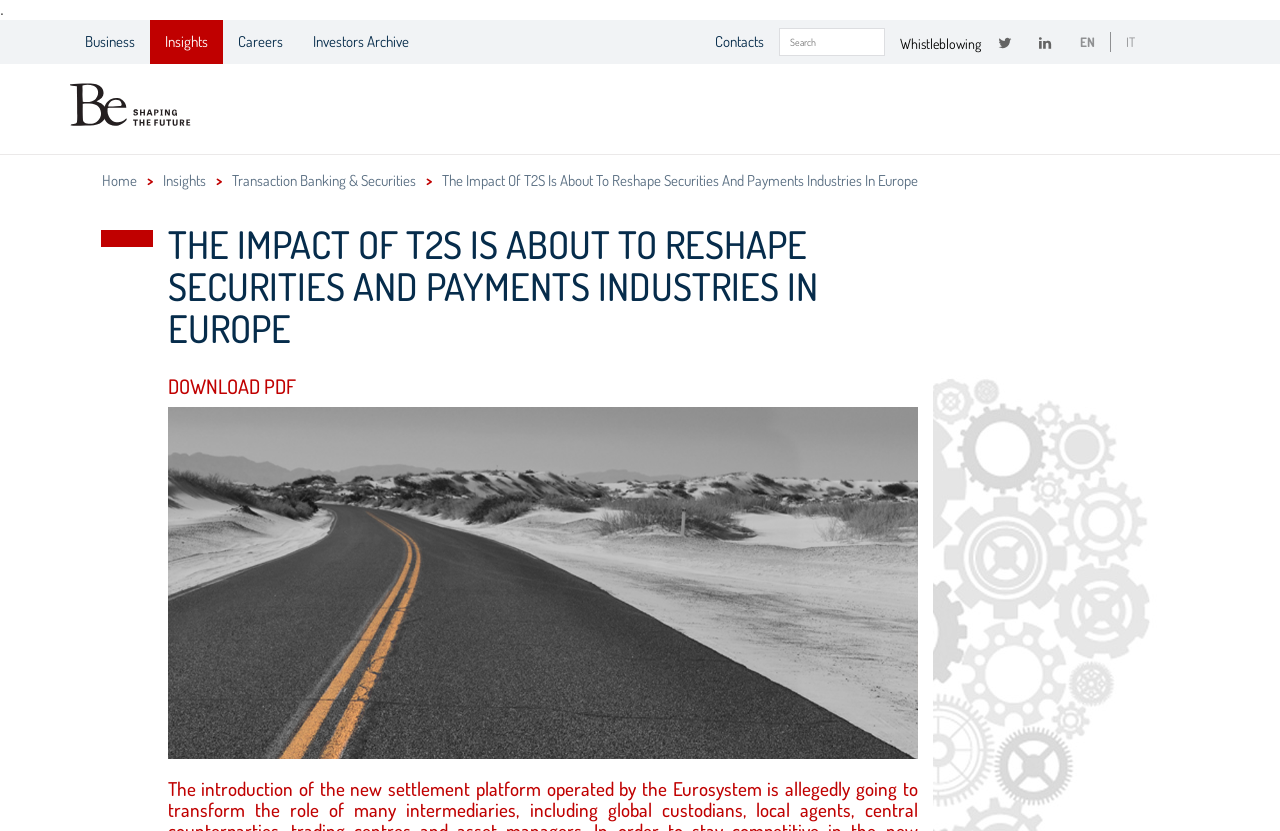Please locate the UI element described by "Transaction Banking & Securities" and provide its bounding box coordinates.

[0.181, 0.206, 0.325, 0.229]